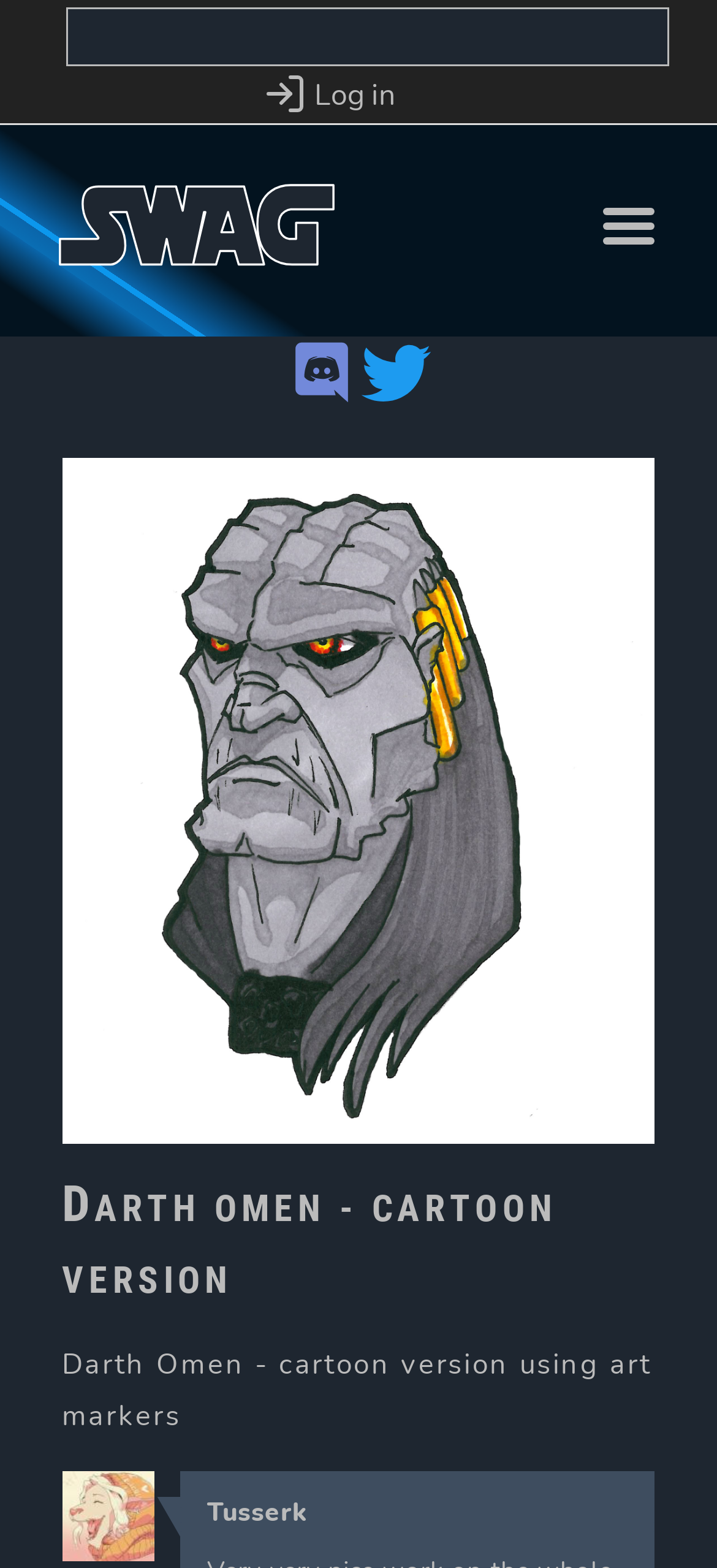Please examine the image and provide a detailed answer to the question: What is the name of the user account menu?

I found the answer by looking at the navigation element with the text 'User account menu' which is located at the top of the page.